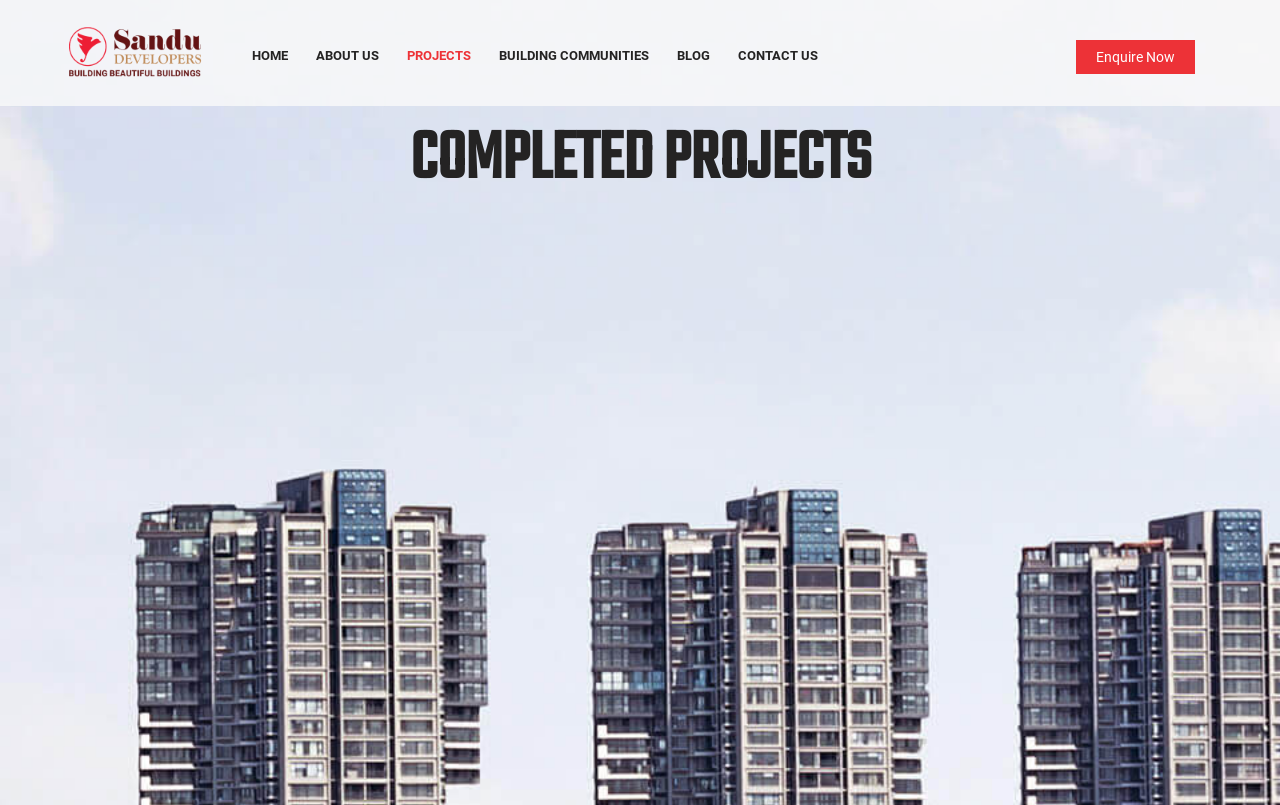What is the first menu item?
Use the image to answer the question with a single word or phrase.

HOME